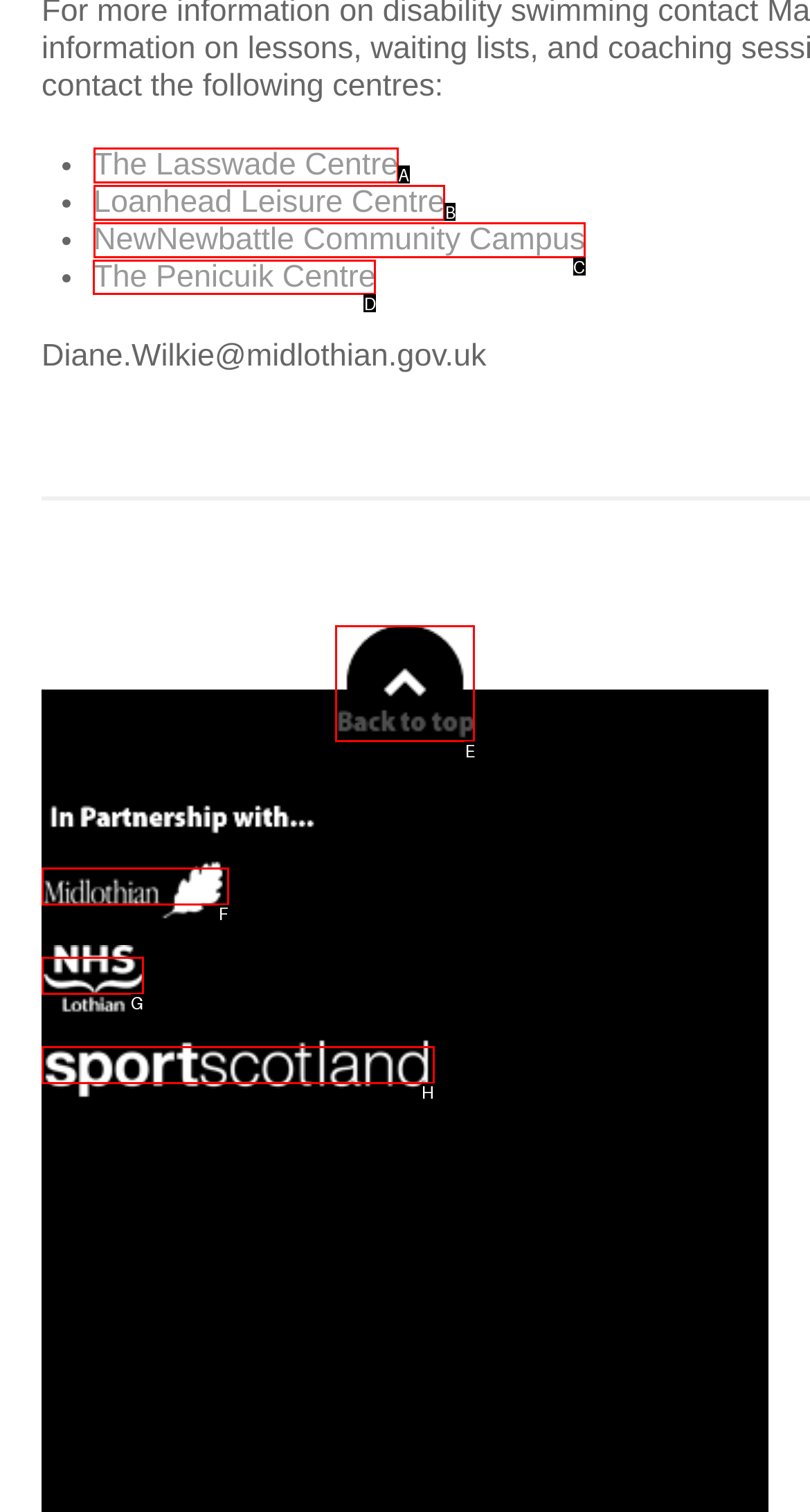Which UI element should you click on to achieve the following task: click on The Penicuik Centre? Provide the letter of the correct option.

D